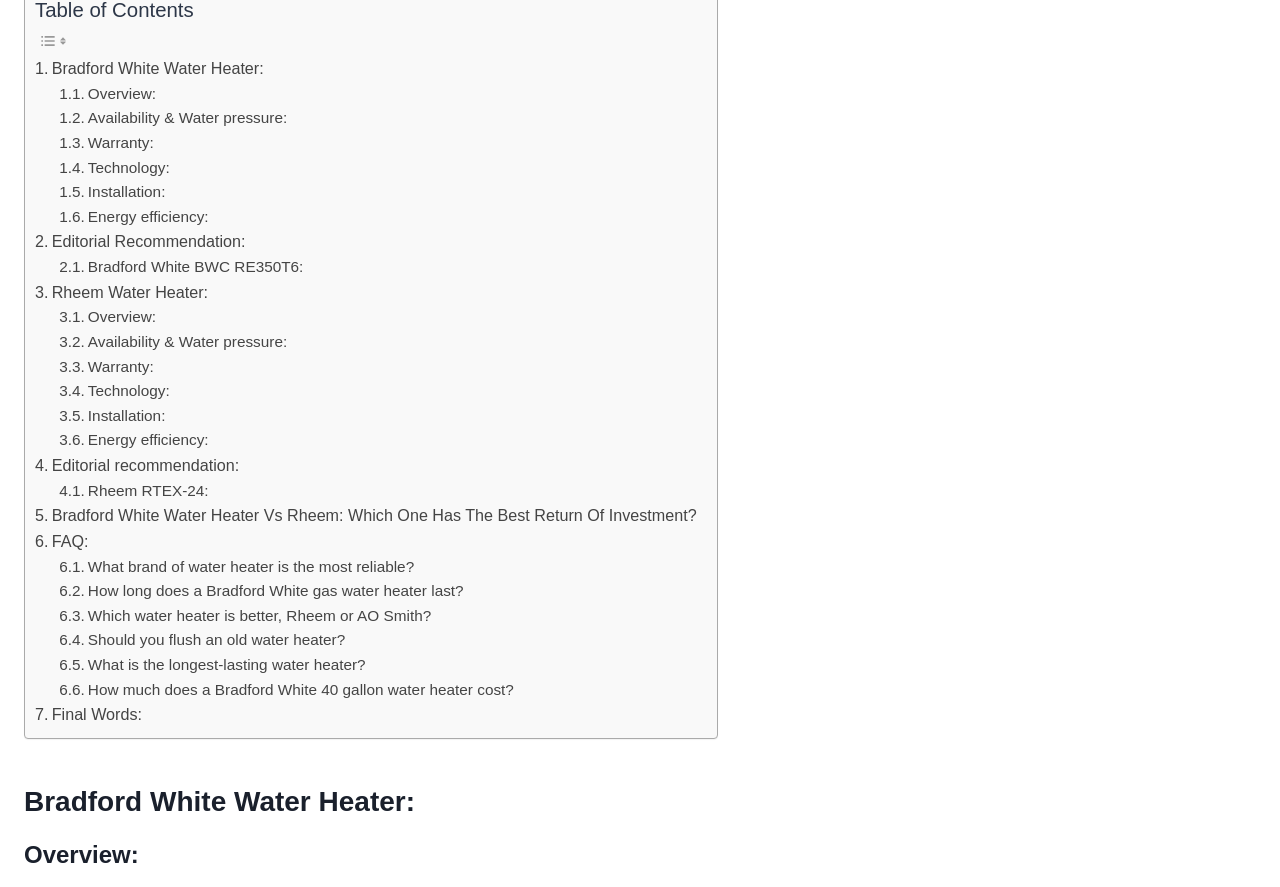Give a one-word or short-phrase answer to the following question: 
How many links are there under 'Bradford White Water Heater'?

7